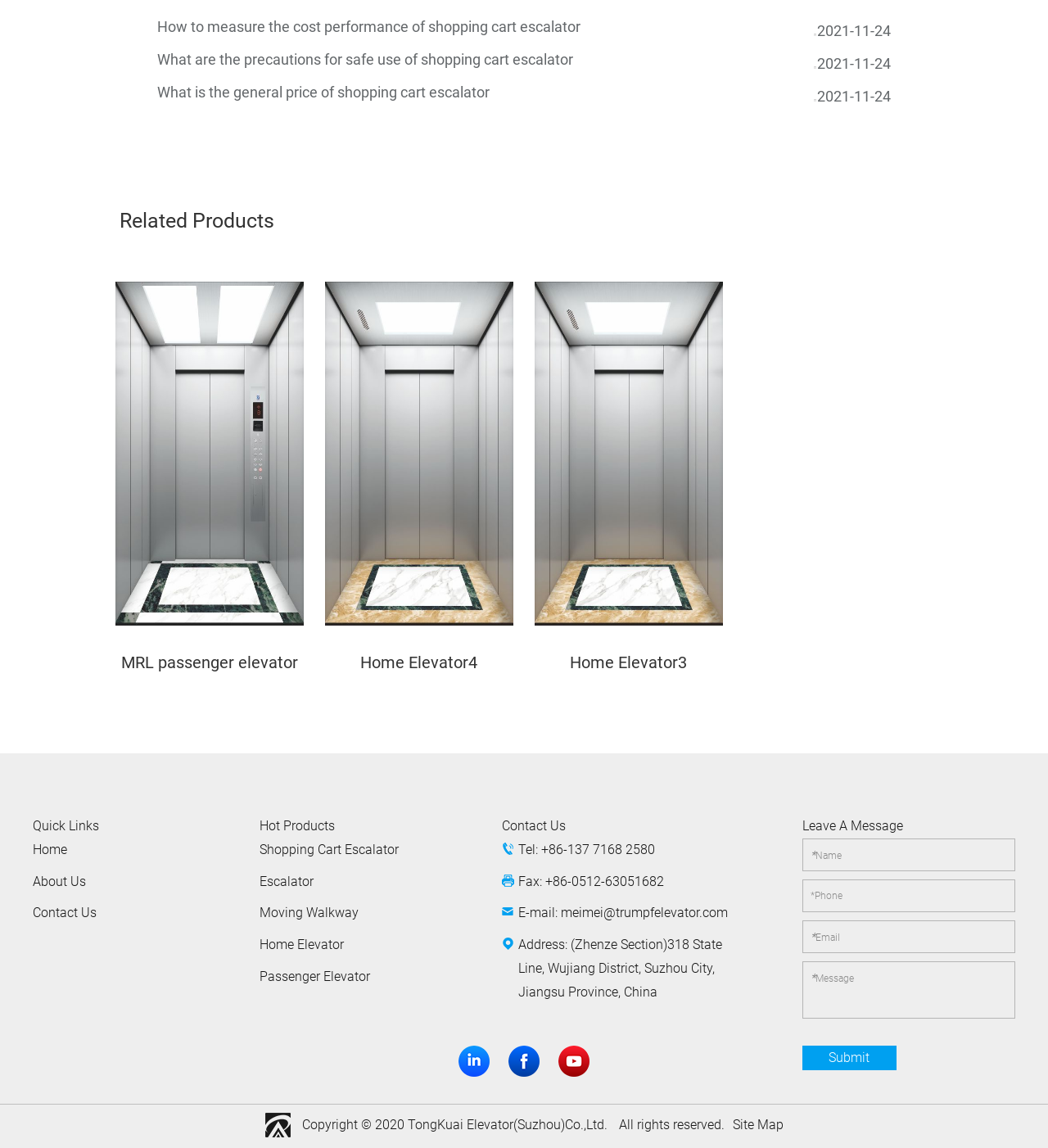Can you provide the bounding box coordinates for the element that should be clicked to implement the instruction: "View more releases"?

None